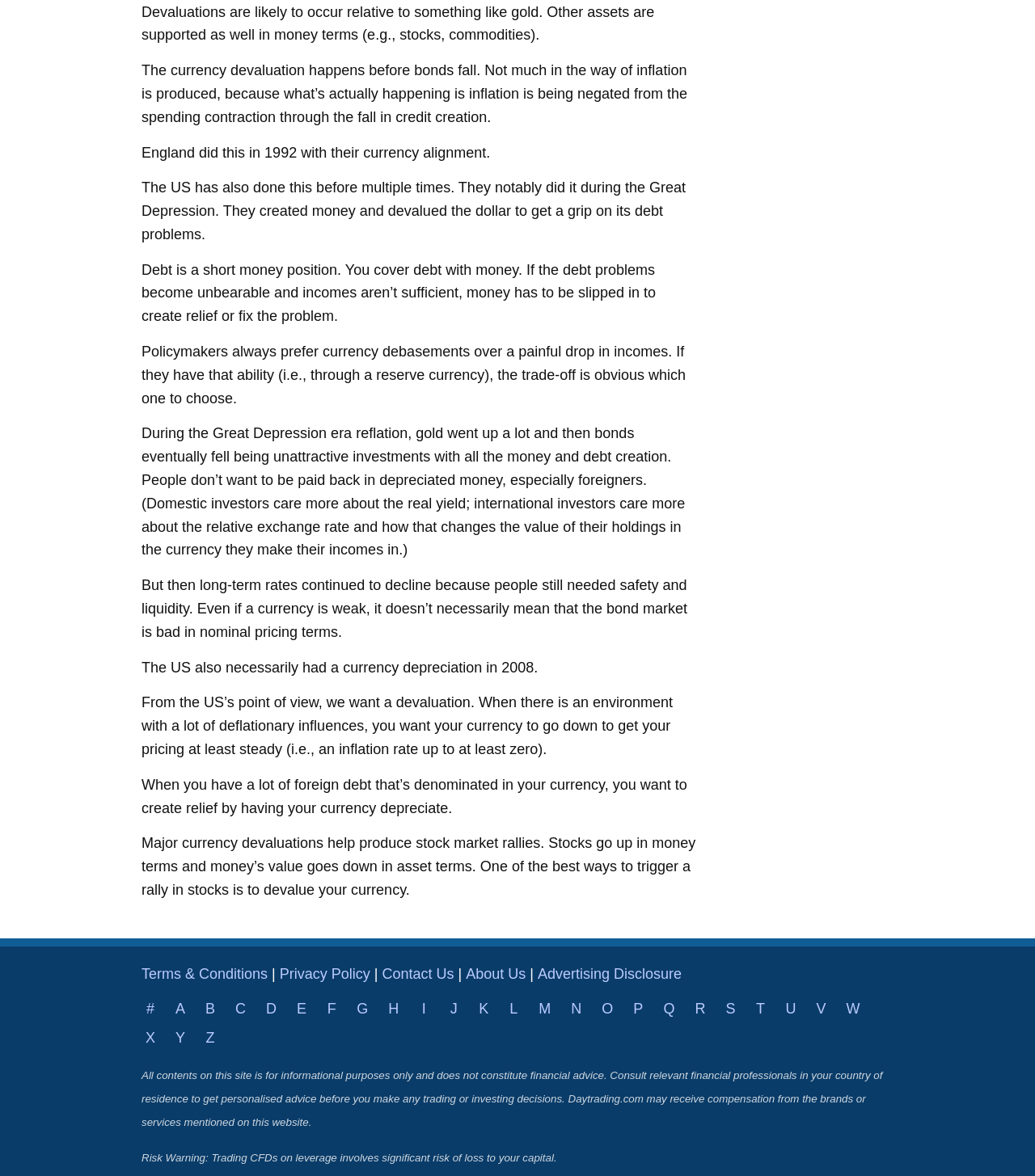What is the disclaimer at the bottom of the webpage?
We need a detailed and meticulous answer to the question.

The static text element [60] at the bottom of the webpage contains a disclaimer that reads 'Risk Warning: Trading CFDs on leverage involves significant risk of loss to your capital.' This serves as a warning to users about the potential risks involved in trading CFDs.